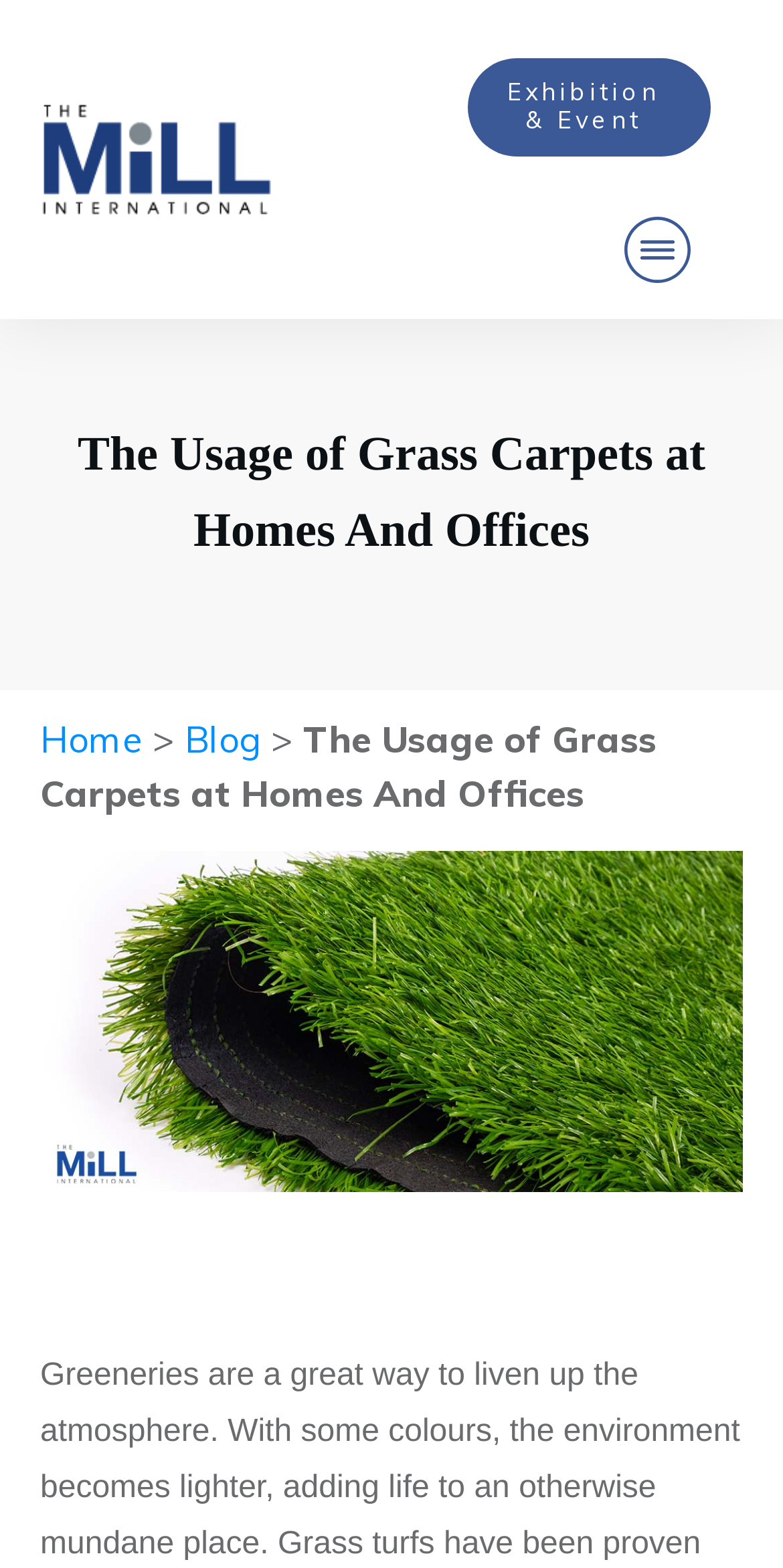Specify the bounding box coordinates (top-left x, top-left y, bottom-right x, bottom-right y) of the UI element in the screenshot that matches this description: title="Follow us on Instagram"

None